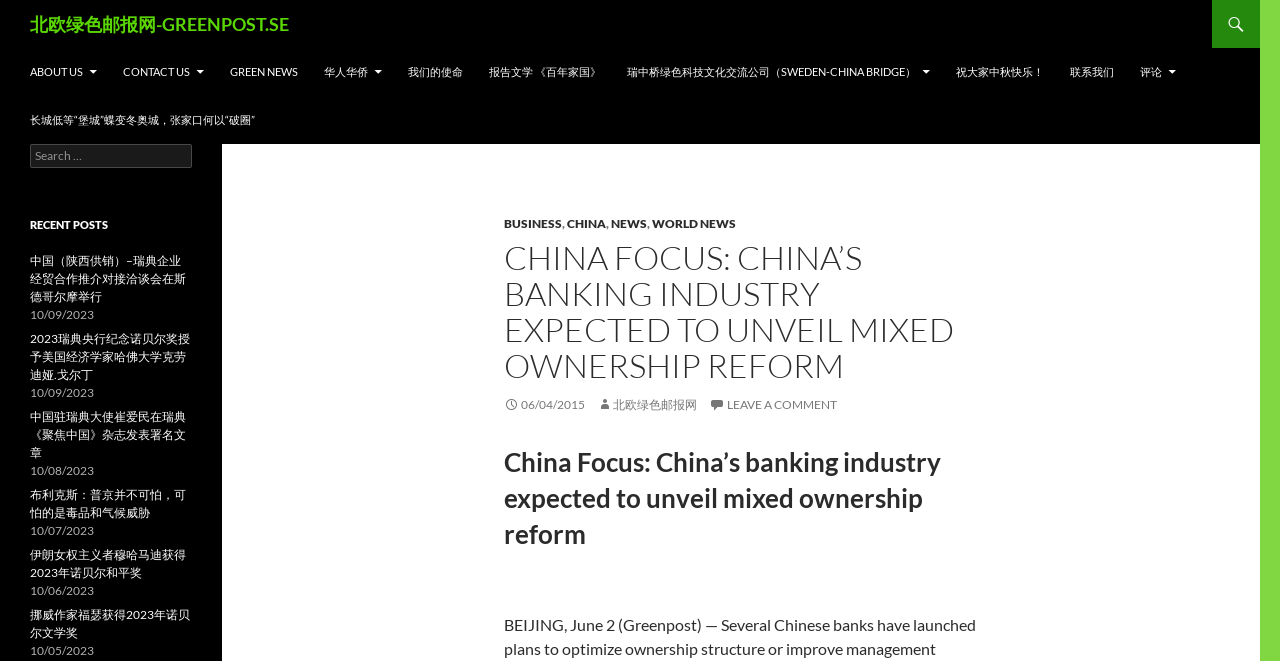Please find and report the bounding box coordinates of the element to click in order to perform the following action: "Check the 'RECENT POSTS'". The coordinates should be expressed as four float numbers between 0 and 1, in the format [left, top, right, bottom].

[0.023, 0.327, 0.15, 0.354]